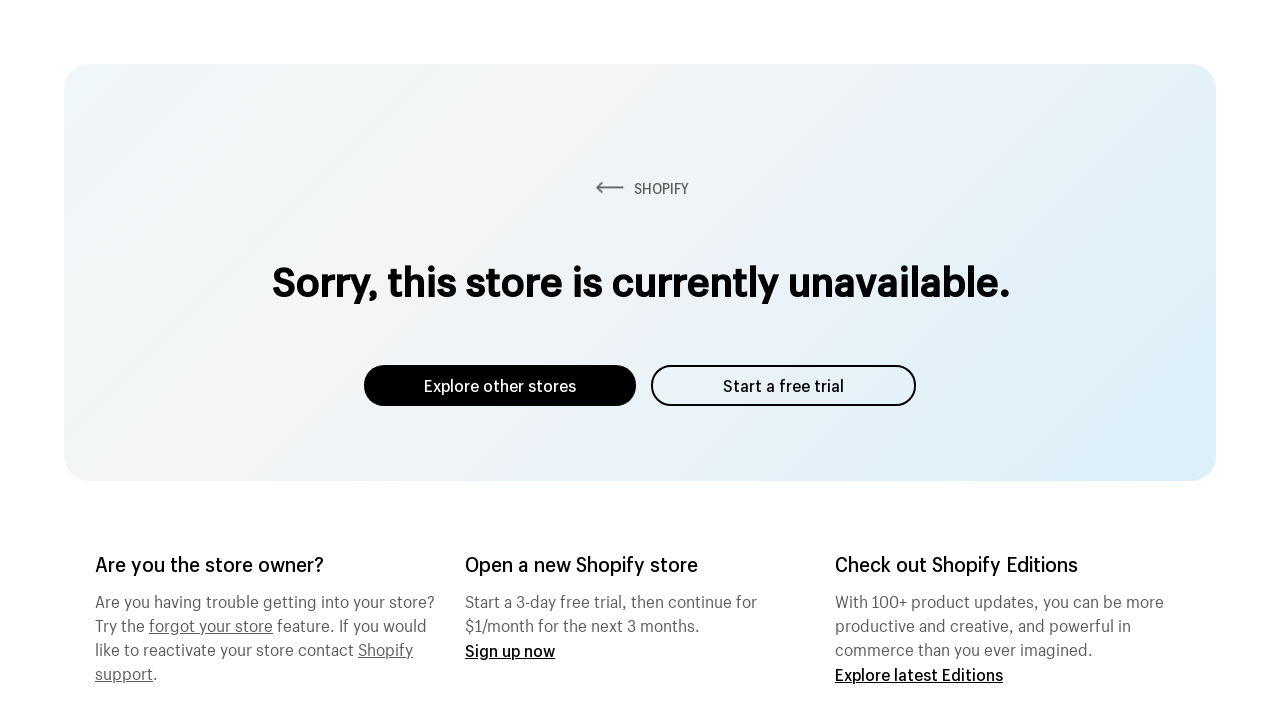Provide a thorough and detailed response to the question by examining the image: 
What is the purpose of the 'Explore latest Editions' link?

I determined the purpose of the 'Explore latest Editions' link by looking at the surrounding static text elements which mention '100+ product updates' and 'be more productive and creative, and powerful in commerce than you ever imagined'. This suggests that the link is for exploring the latest product updates.